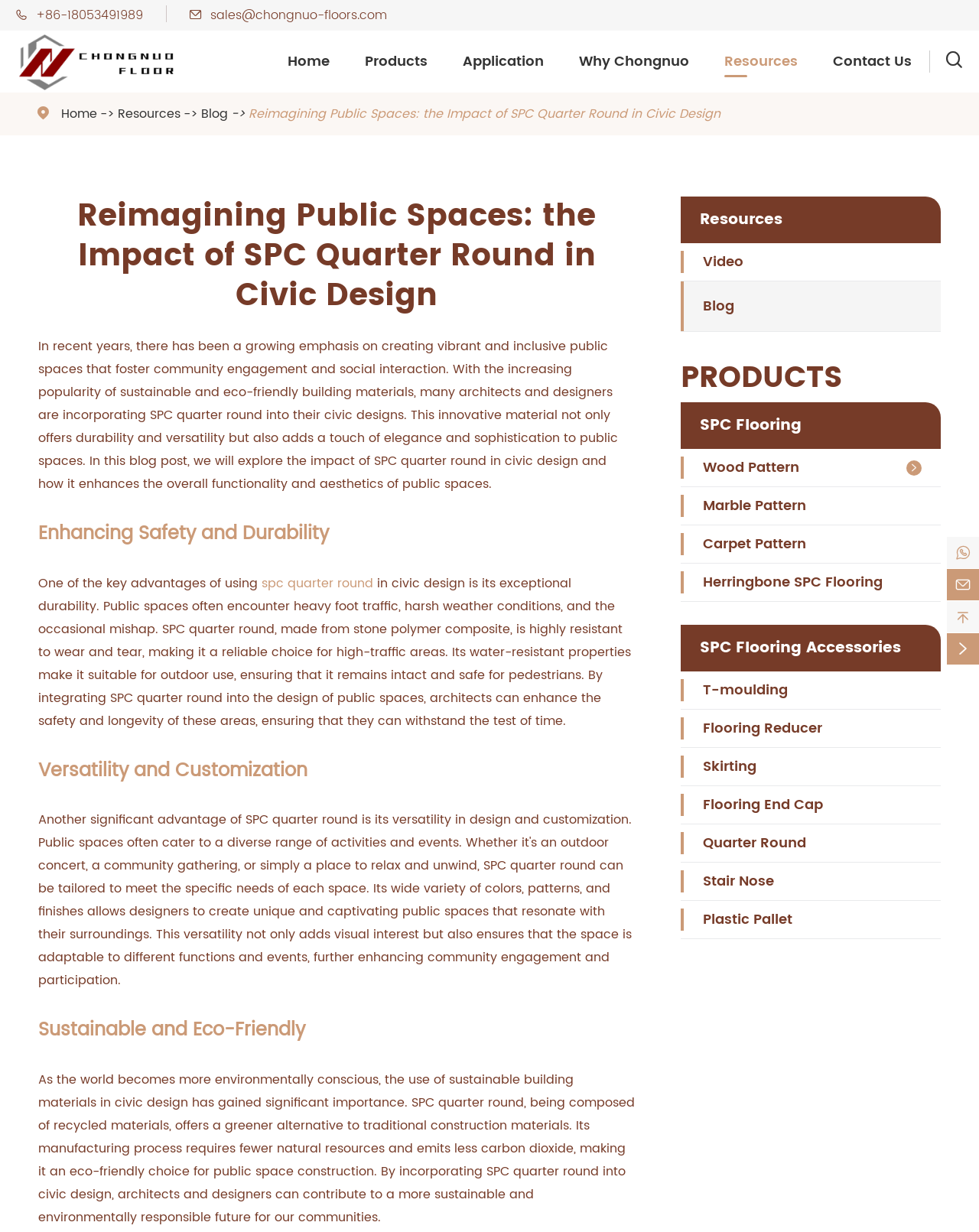Locate the bounding box coordinates of the item that should be clicked to fulfill the instruction: "Read the blog post about 'Reimagining Public Spaces'".

[0.254, 0.084, 0.736, 0.101]